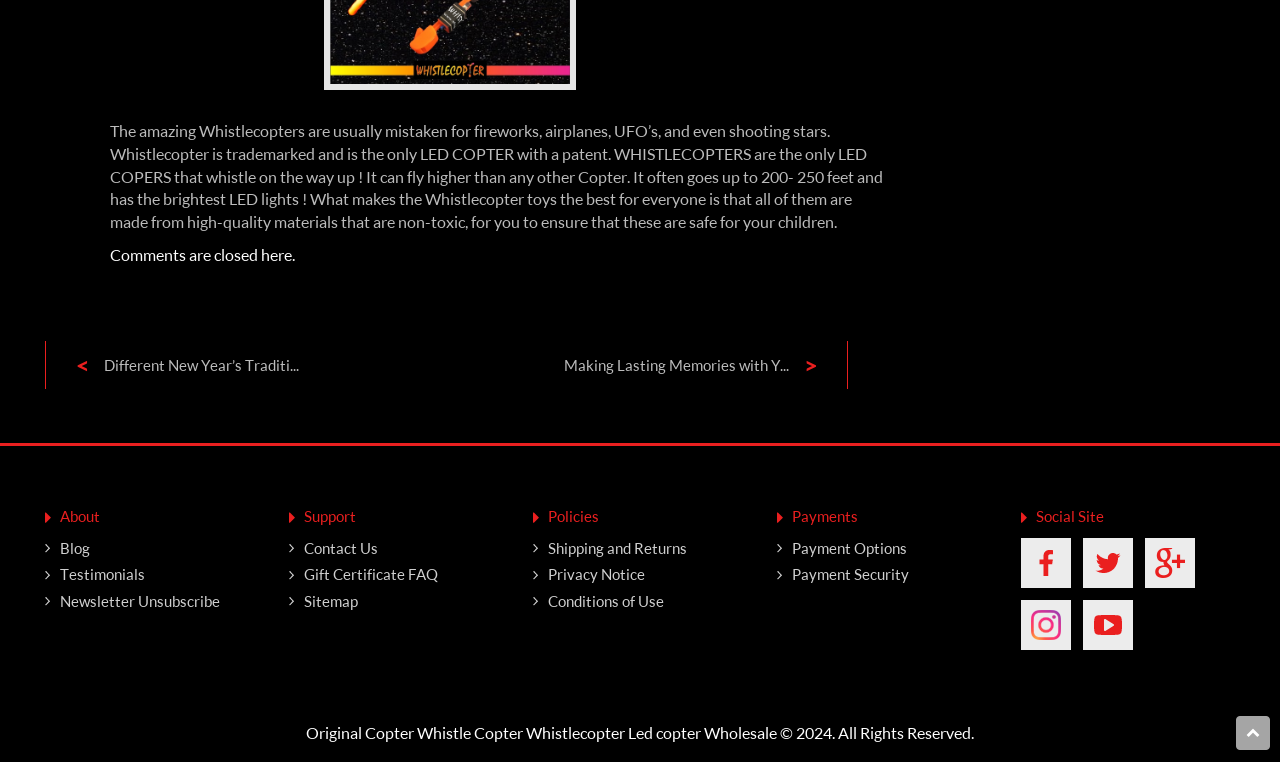Using the format (top-left x, top-left y, bottom-right x, bottom-right y), provide the bounding box coordinates for the described UI element. All values should be floating point numbers between 0 and 1: Testimonials

[0.047, 0.742, 0.113, 0.765]